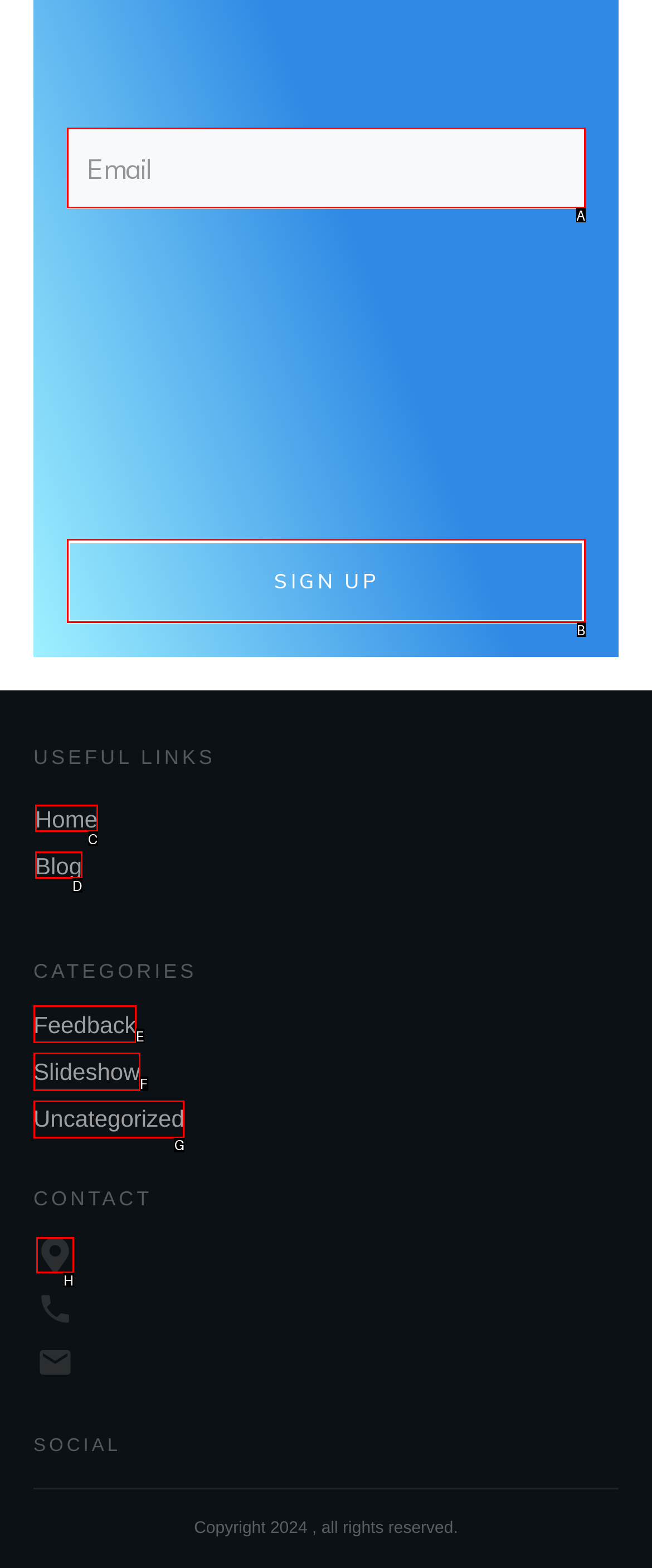Identify the HTML element to click to execute this task: Click on the first social media icon Respond with the letter corresponding to the proper option.

H